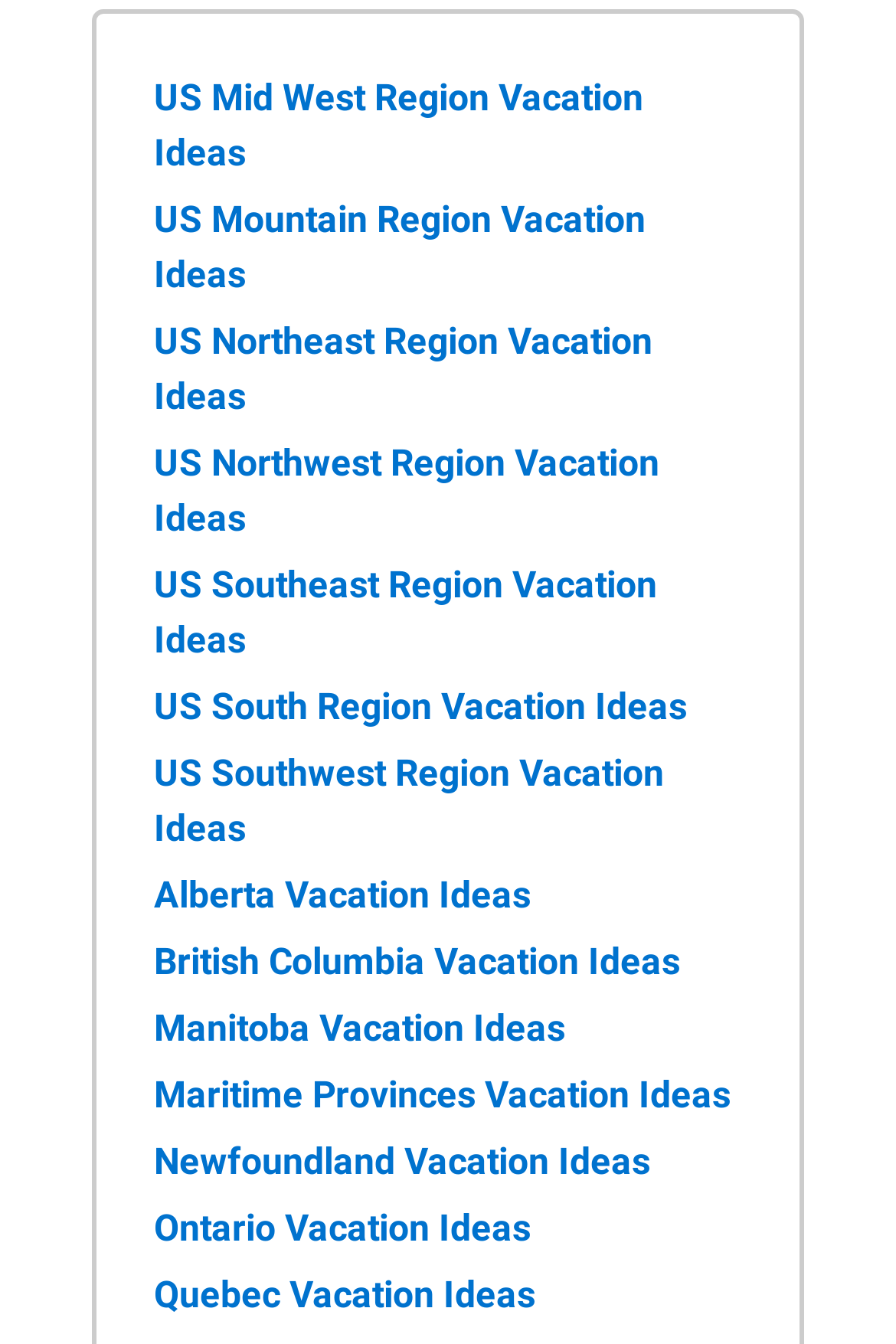Using a single word or phrase, answer the following question: 
Are there more US region vacation ideas or Canadian province vacation ideas?

US region